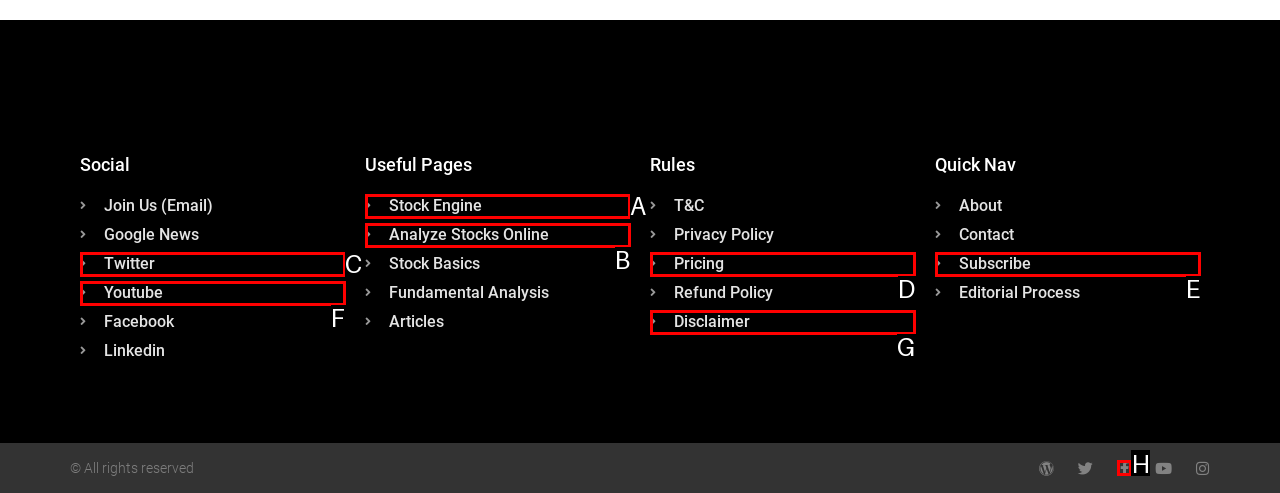Choose the letter that corresponds to the correct button to accomplish the task: Visit the Facebook page
Reply with the letter of the correct selection only.

H